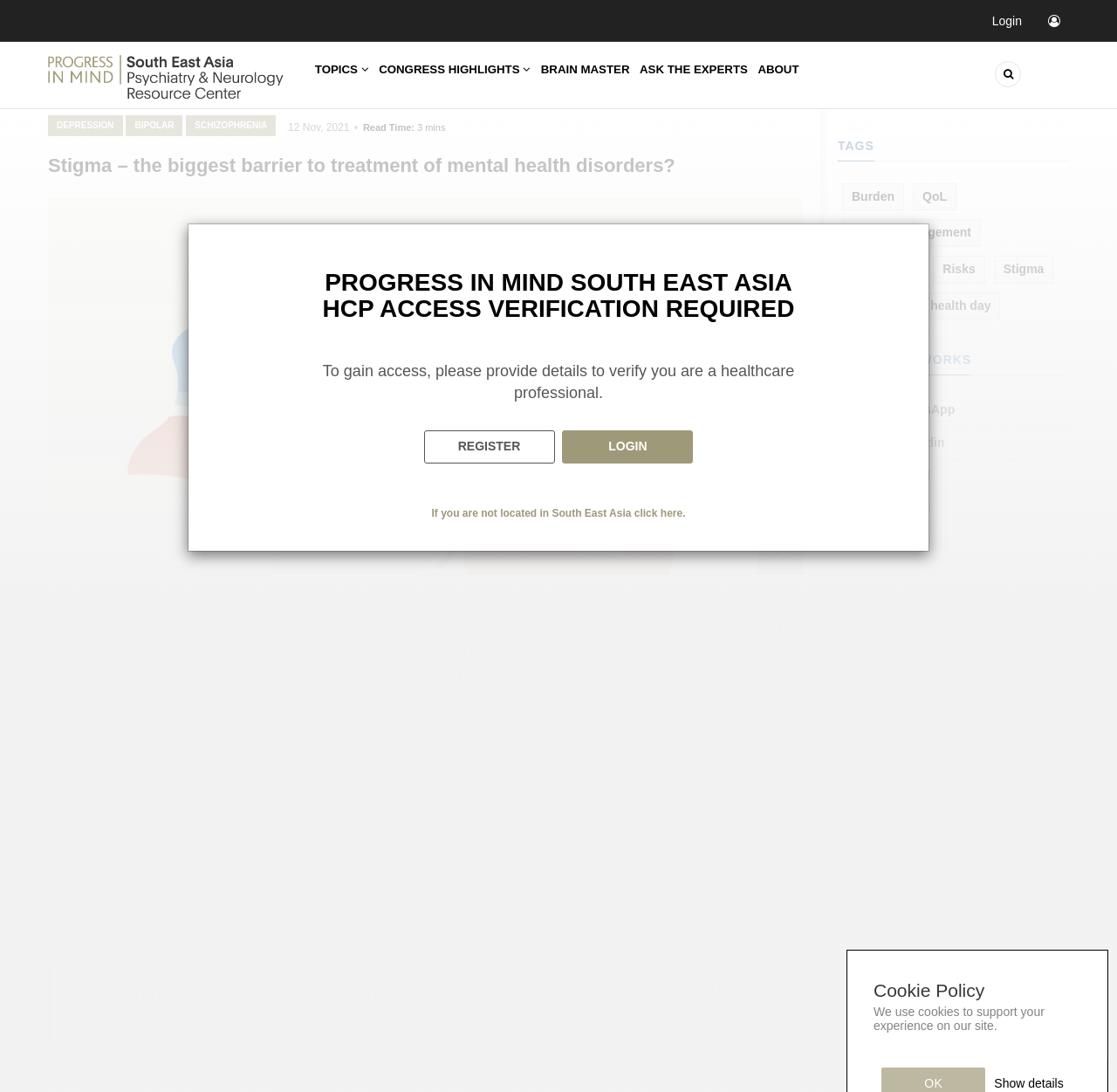How many social networks are available for sharing?
From the screenshot, provide a brief answer in one word or phrase.

4